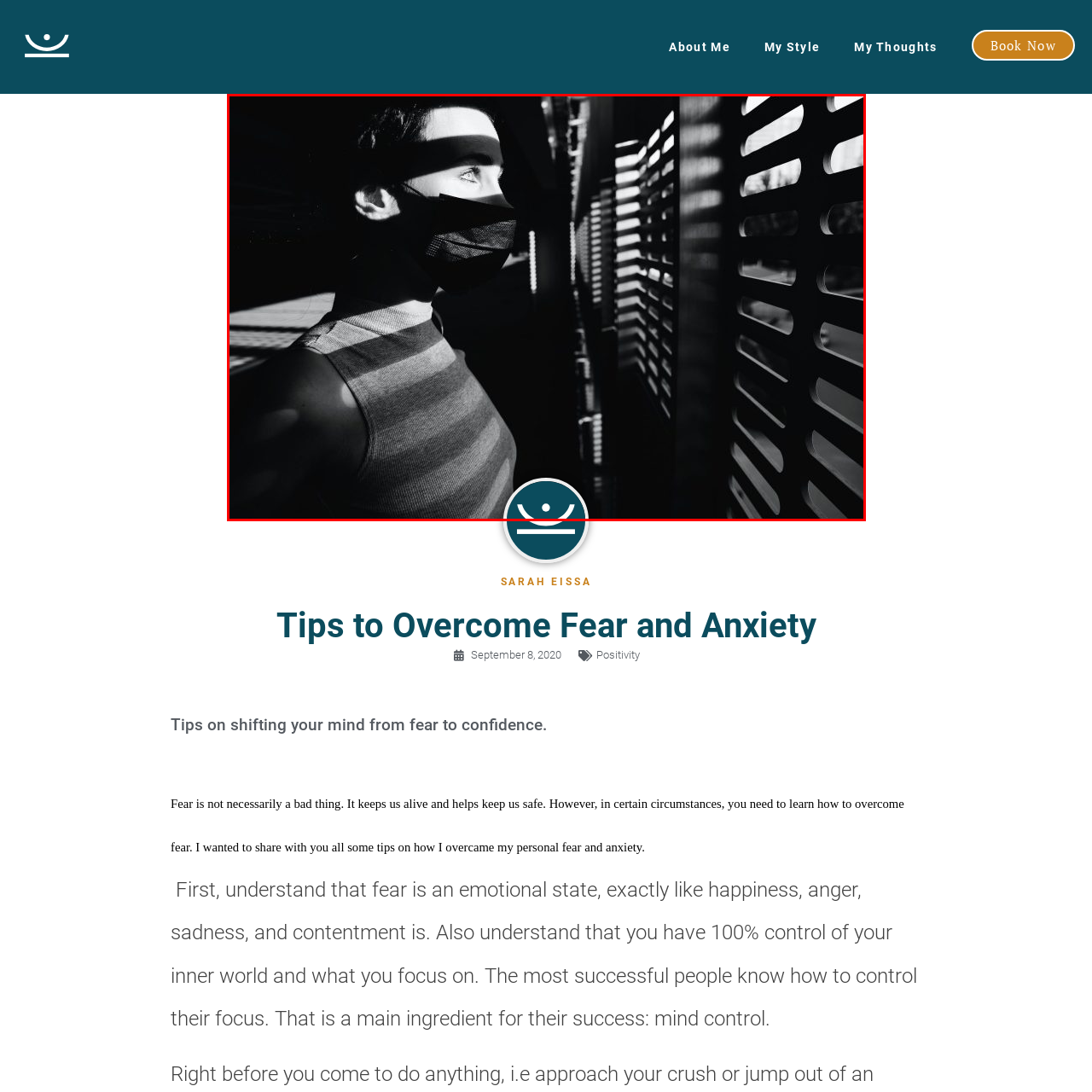What is the theme of the surrounding content?
Carefully examine the image within the red bounding box and provide a detailed answer to the question.

The image is part of a larger context that focuses on mental resilience and coping strategies, which is reflected in the subject's thoughtful expression and the use of contrasting light and shadow to evoke a sense of introspection and overcoming challenges.